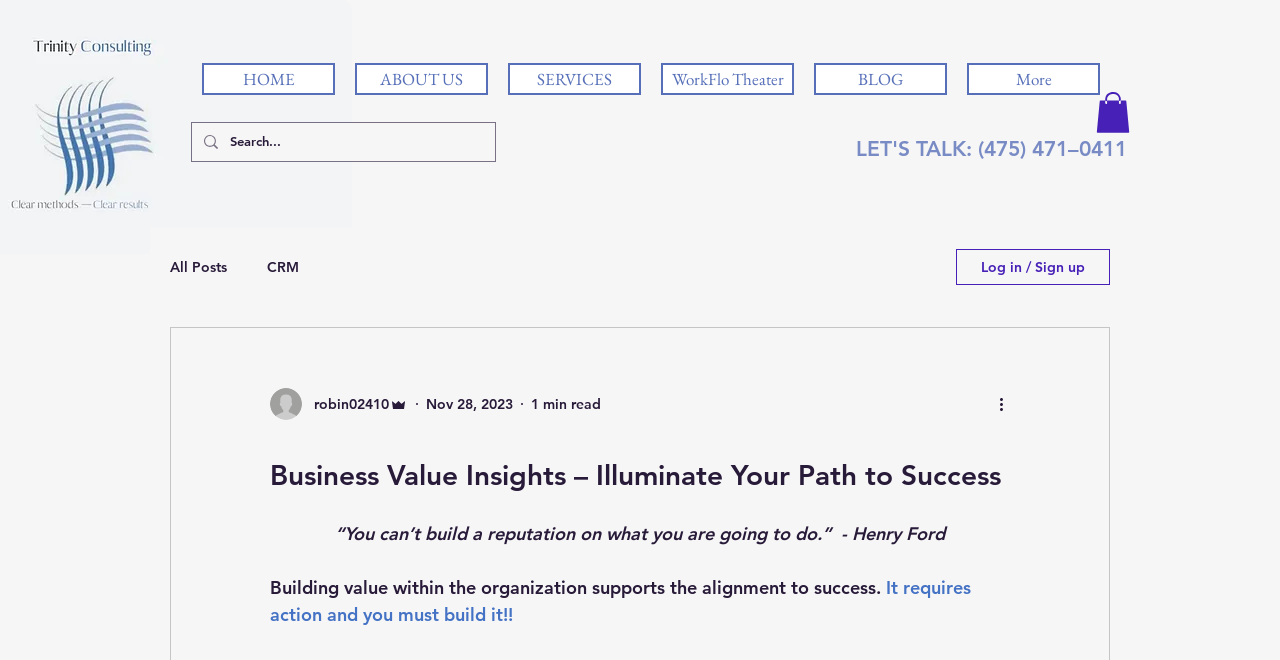What is the purpose of the search box?
Look at the image and respond to the question as thoroughly as possible.

I inferred the purpose of the search box by looking at its location and the surrounding elements. The search box is located near the top of the webpage, and it has a placeholder text 'Search...'. This suggests that it is intended for users to search the website for specific content.